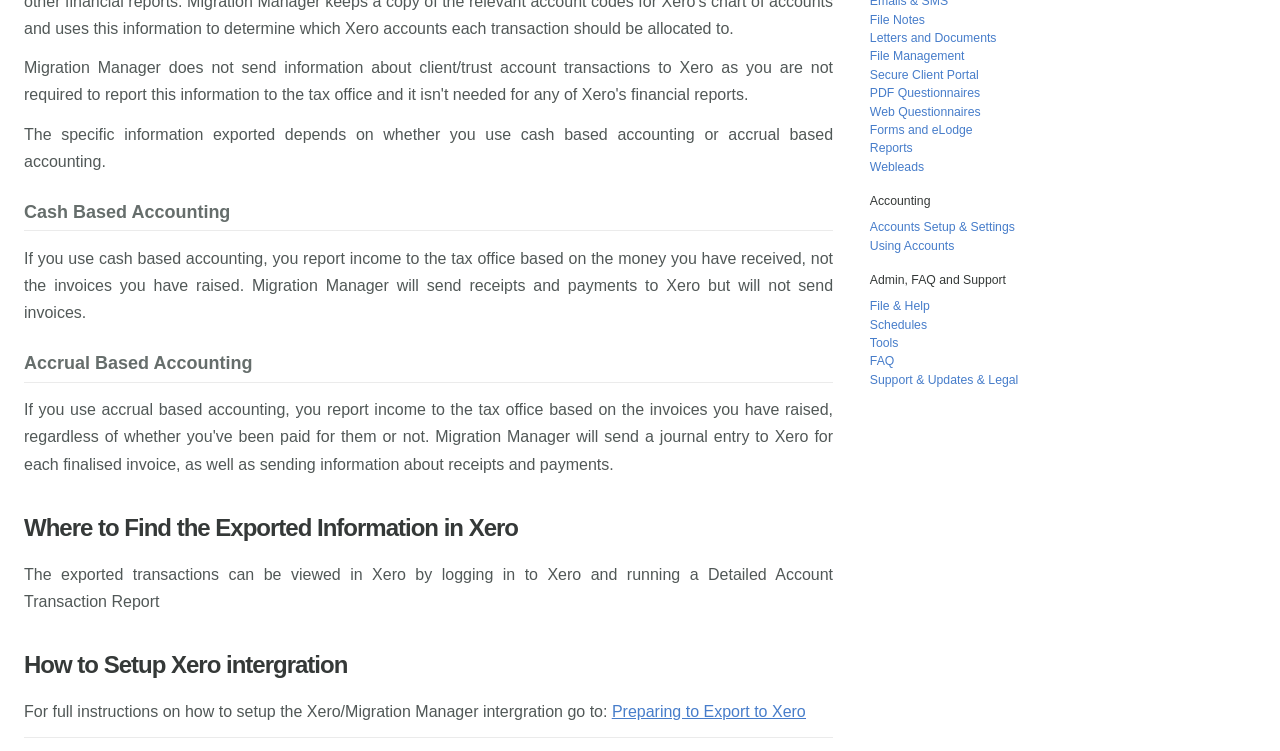How do I set up Xero integration?
Using the image provided, answer with just one word or phrase.

Go to Preparing to Export to Xero